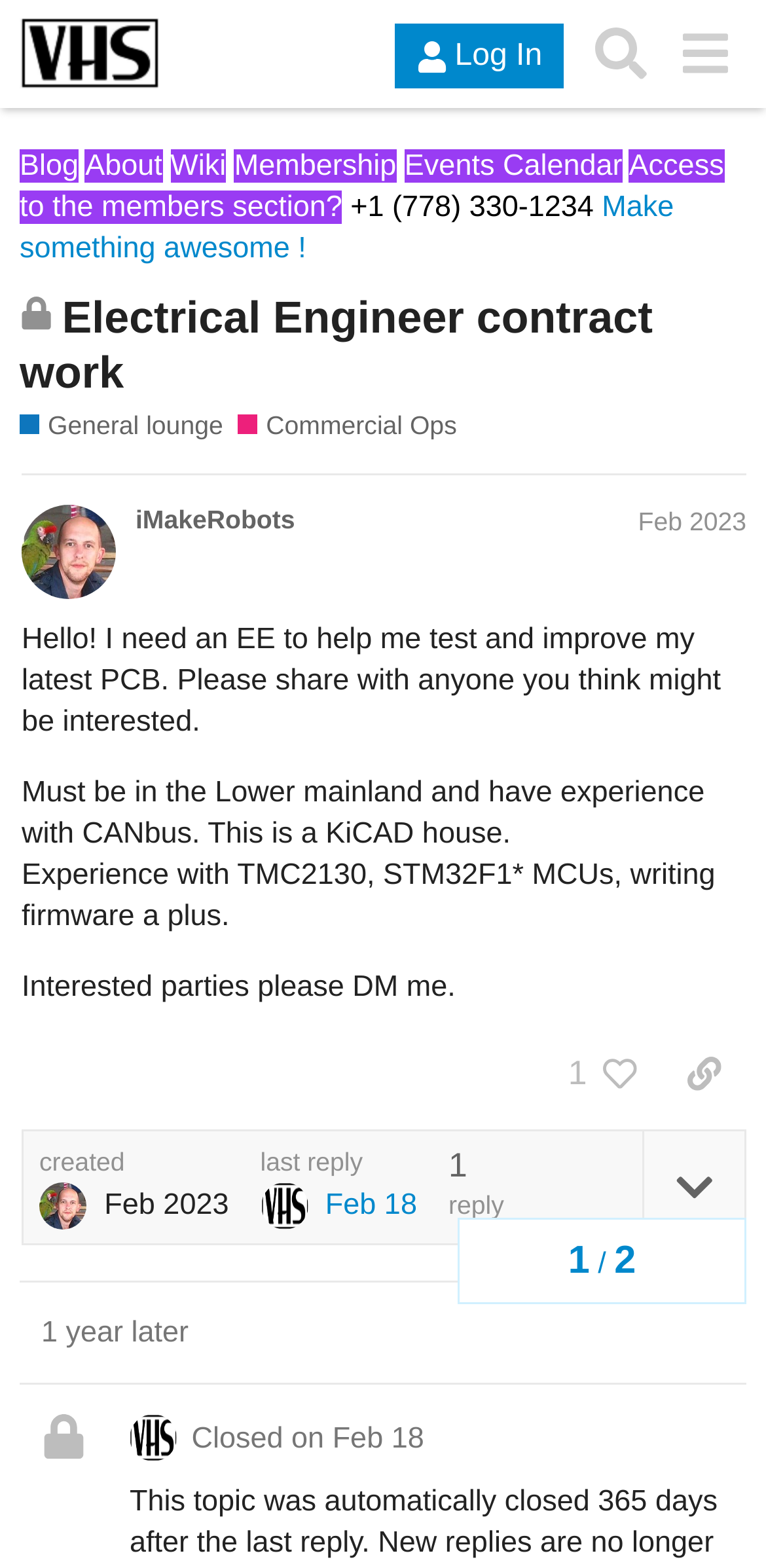Extract the bounding box for the UI element that matches this description: "Blog".

[0.026, 0.095, 0.103, 0.116]